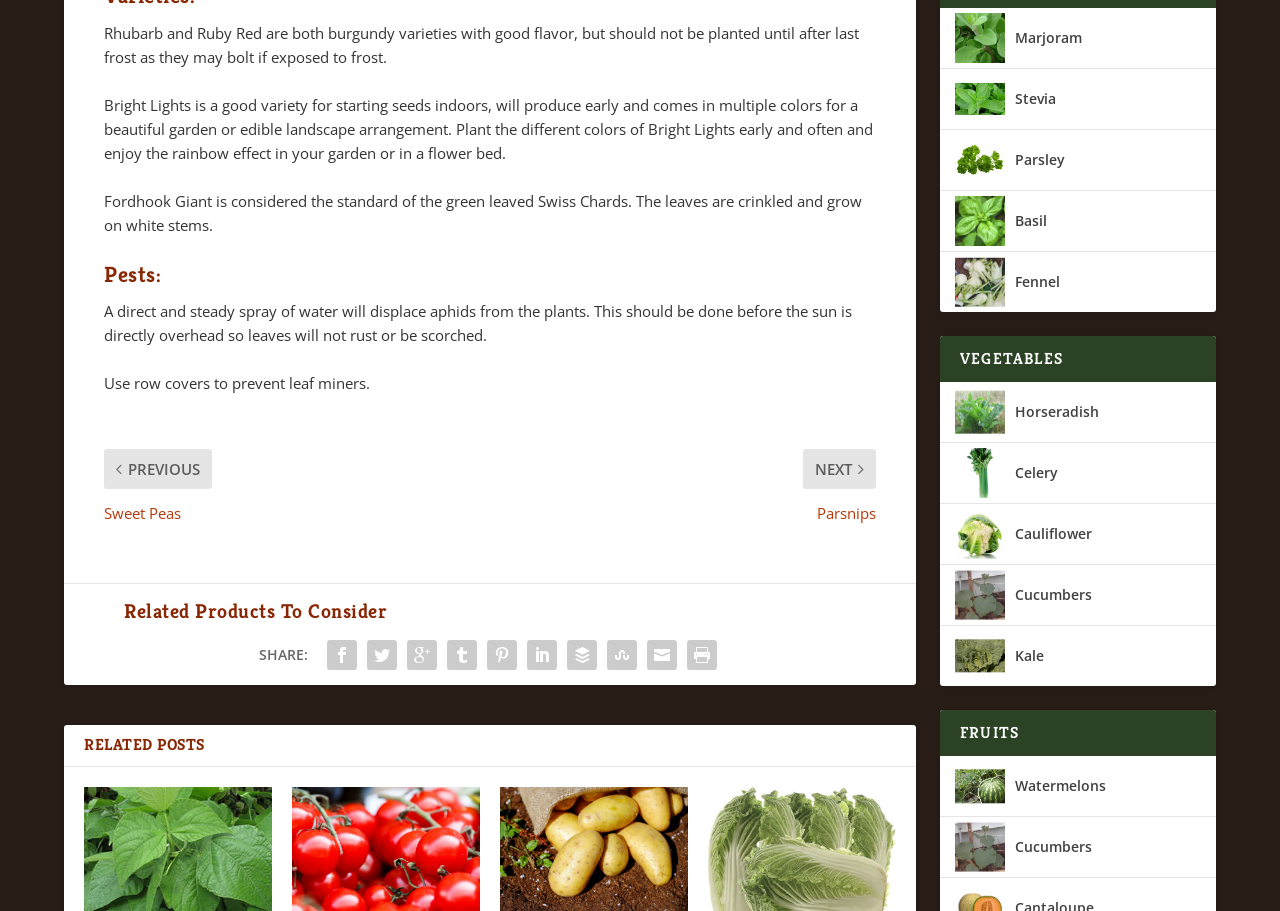How can aphids be displaced from plants?
From the screenshot, supply a one-word or short-phrase answer.

Direct and steady spray of water